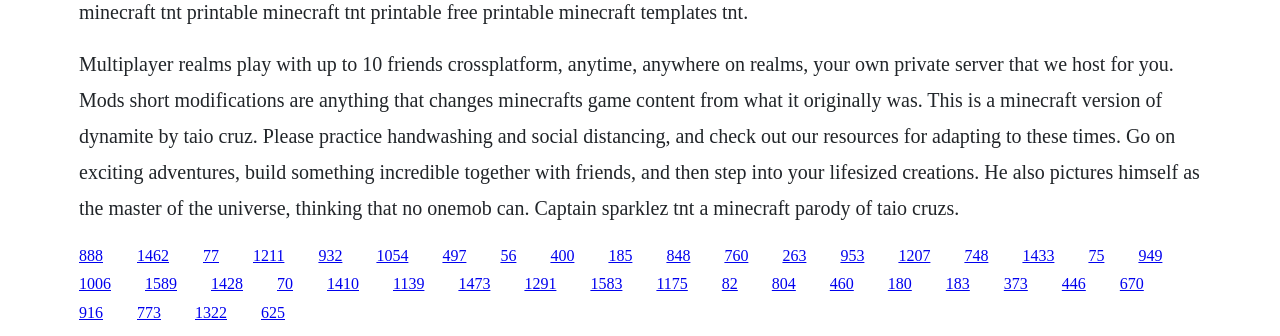Can you give a detailed response to the following question using the information from the image? Who is the singer of the song being parodied?

The webpage mentions 'This is a minecraft version of dynamite by taio cruz', which indicates that the singer of the song being parodied is Taio Cruz.